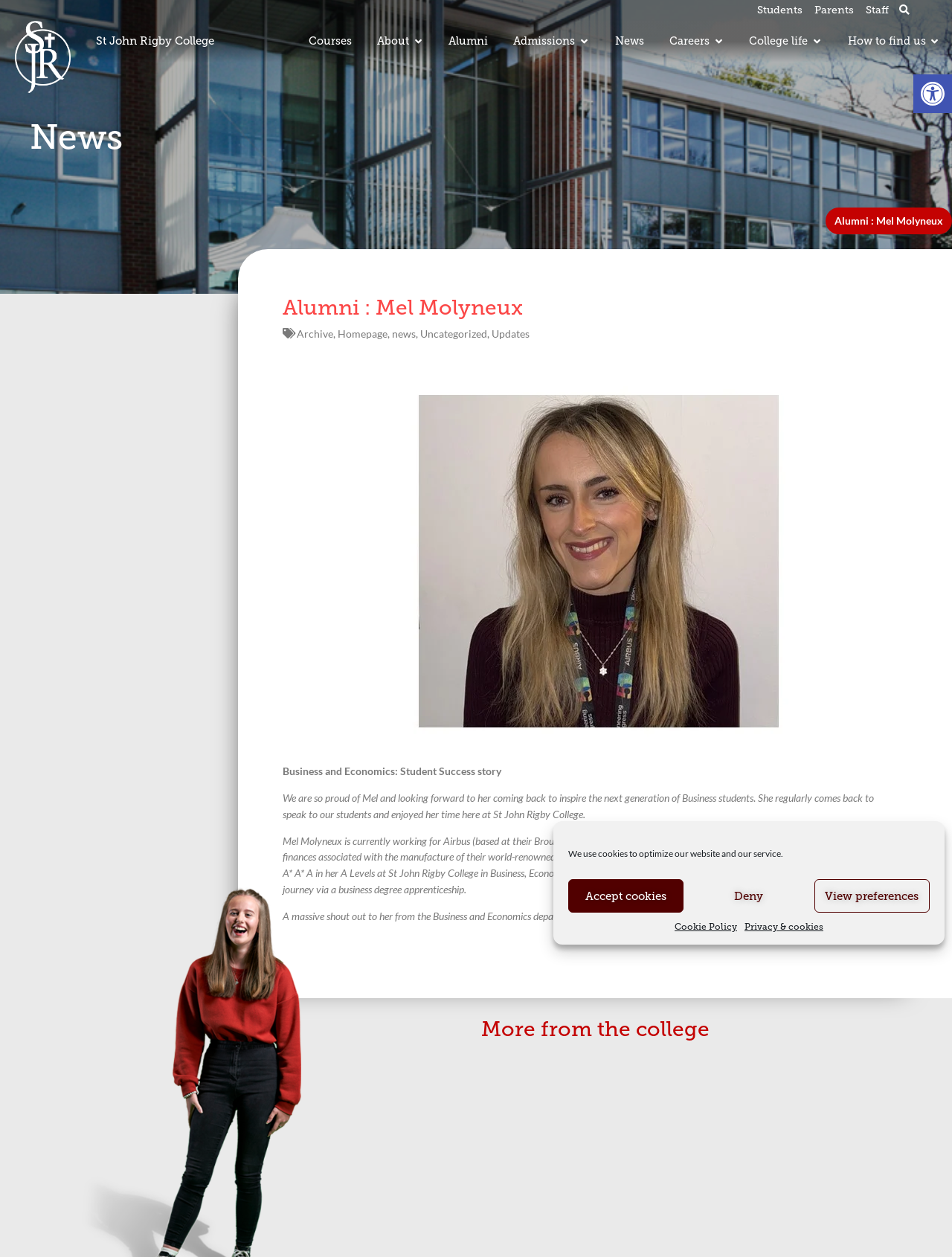Locate the bounding box coordinates of the area where you should click to accomplish the instruction: "Go to Students page".

[0.789, 0.0, 0.849, 0.017]